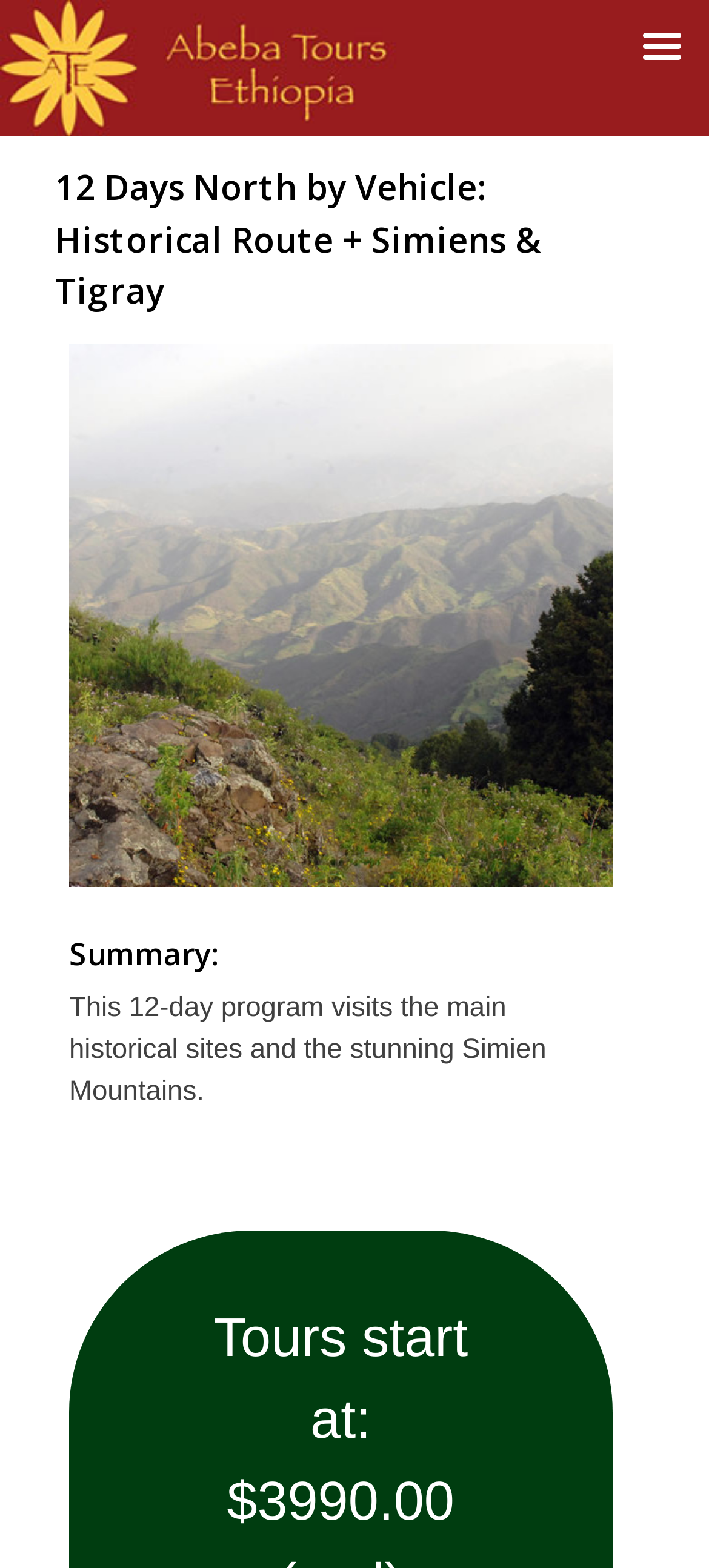What is the text of the webpage's headline?

12 Days North by Vehicle: Historical Route + Simiens & Tigray